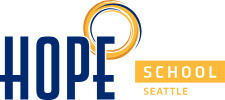Utilize the details in the image to thoroughly answer the following question: What is the color of the word 'SCHOOL'?

The word 'SCHOOL' is displayed in a bright yellow, providing a vibrant contrast that enhances visibility and makes the logo more noticeable.